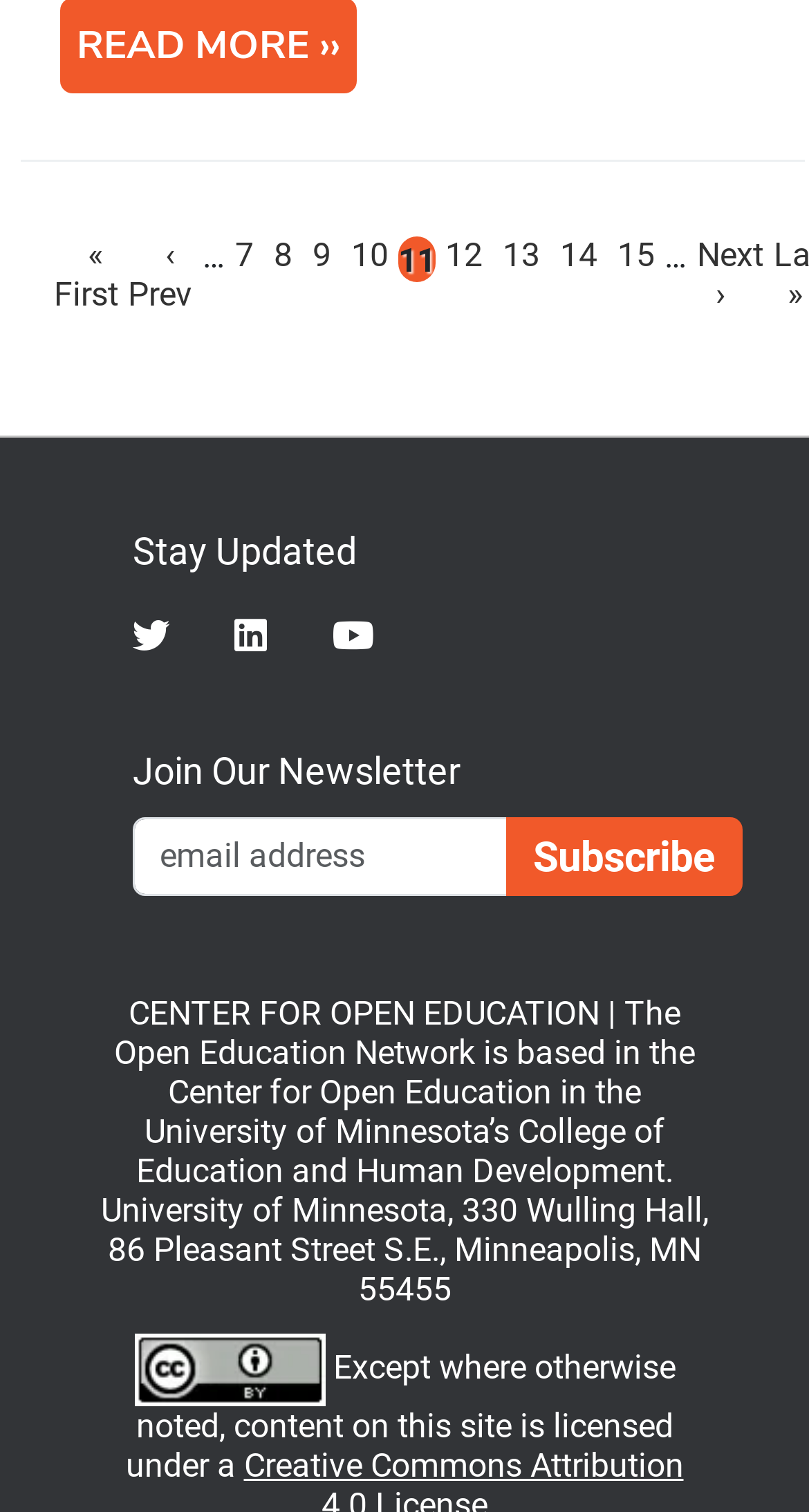Locate the bounding box of the UI element based on this description: "‹ Prev". Provide four float numbers between 0 and 1 as [left, top, right, bottom].

[0.158, 0.151, 0.25, 0.212]